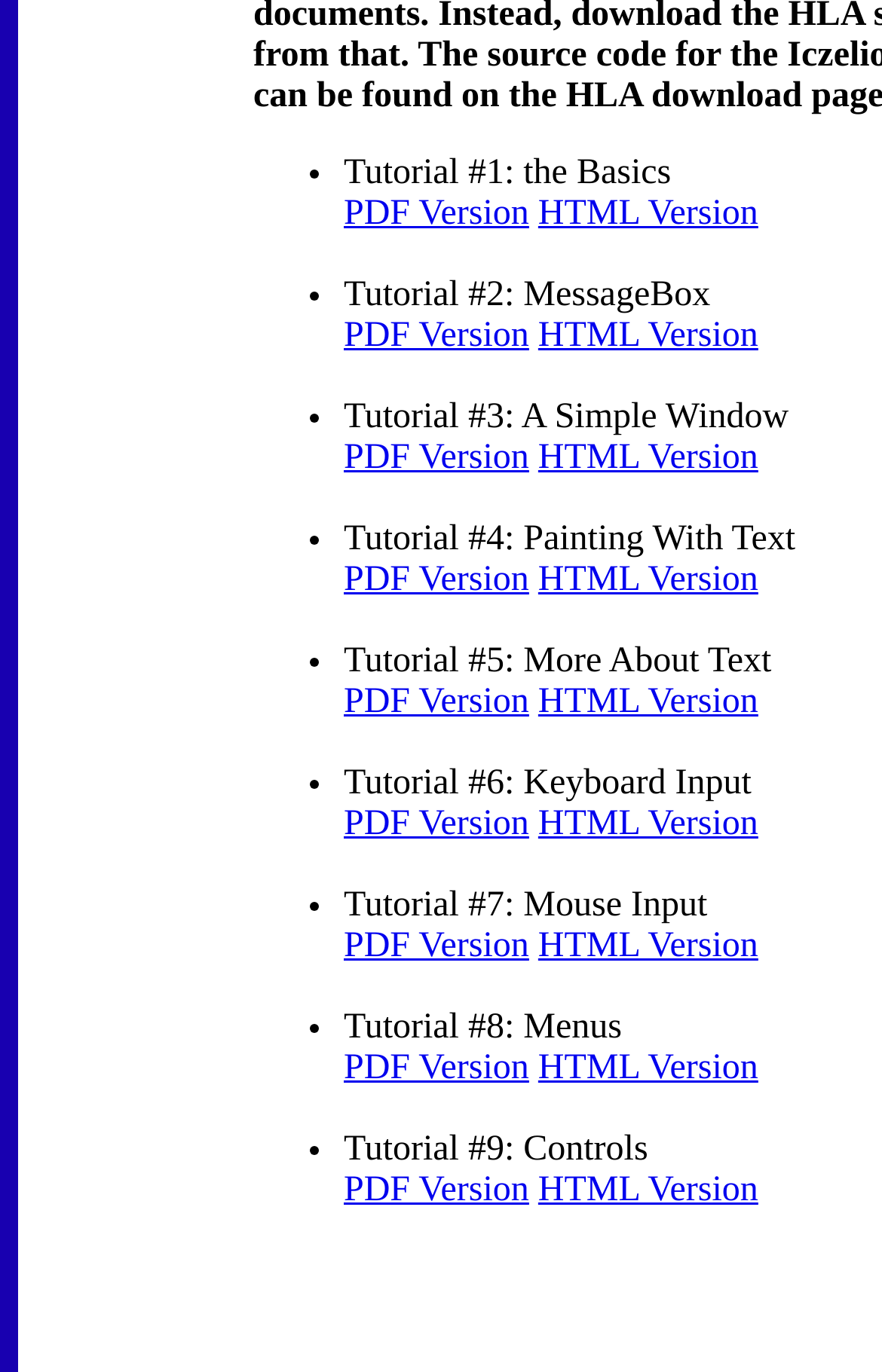Kindly provide the bounding box coordinates of the section you need to click on to fulfill the given instruction: "view tutorial #1 in PDF".

[0.39, 0.142, 0.6, 0.17]